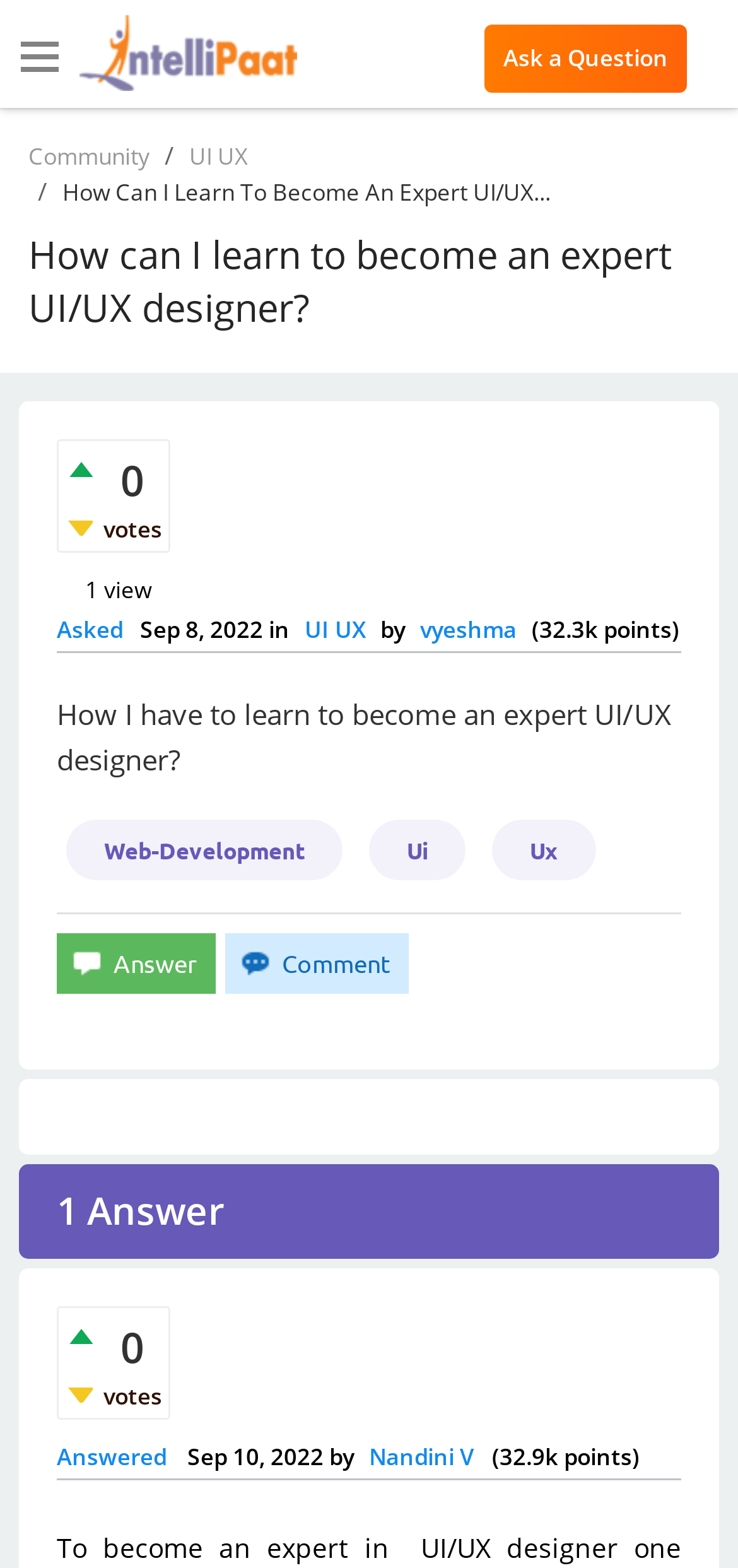Using the information shown in the image, answer the question with as much detail as possible: What is the timestamp of the answer?

The timestamp of the answer can be determined by looking at the 'Sep 10, 2022' text located next to the answerer's name and points.